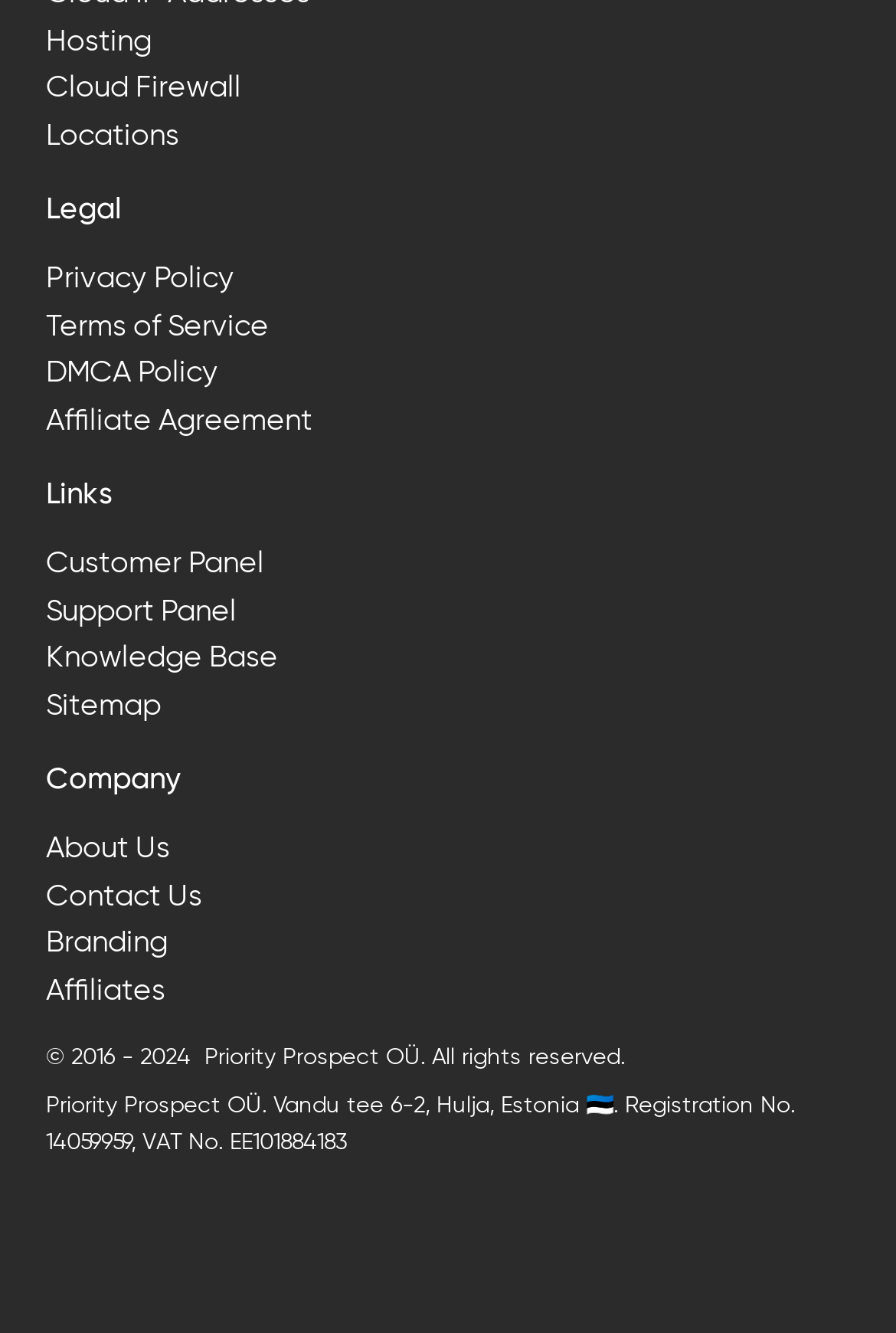Please determine the bounding box coordinates of the element's region to click for the following instruction: "Read privacy policy".

[0.051, 0.191, 0.262, 0.227]